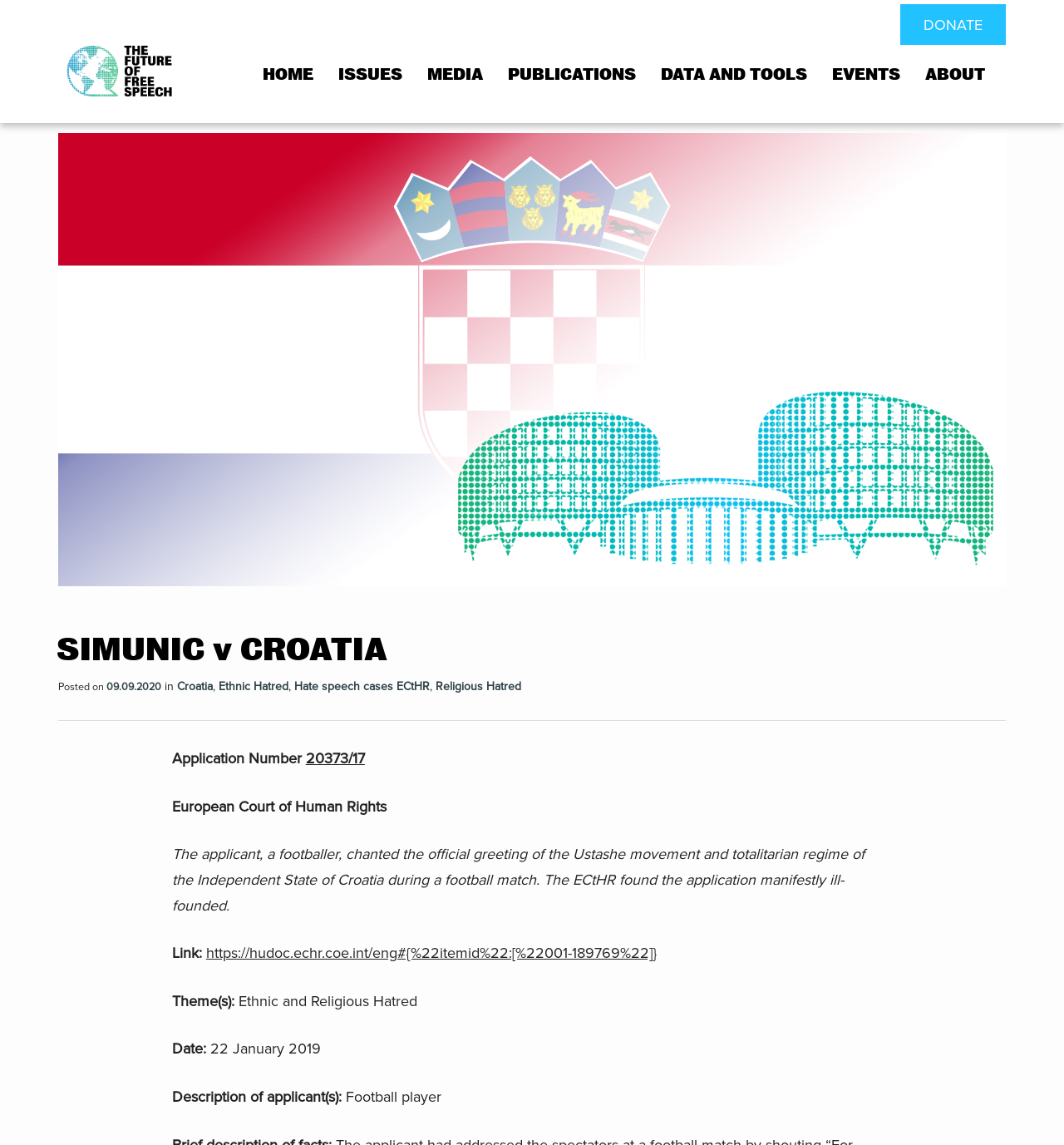What is the theme of the case?
Please answer the question with as much detail as possible using the screenshot.

I found the answer by looking at the static text element with the text 'Theme(s):' and the adjacent static text element with the text 'Ethnic and Religious Hatred'.